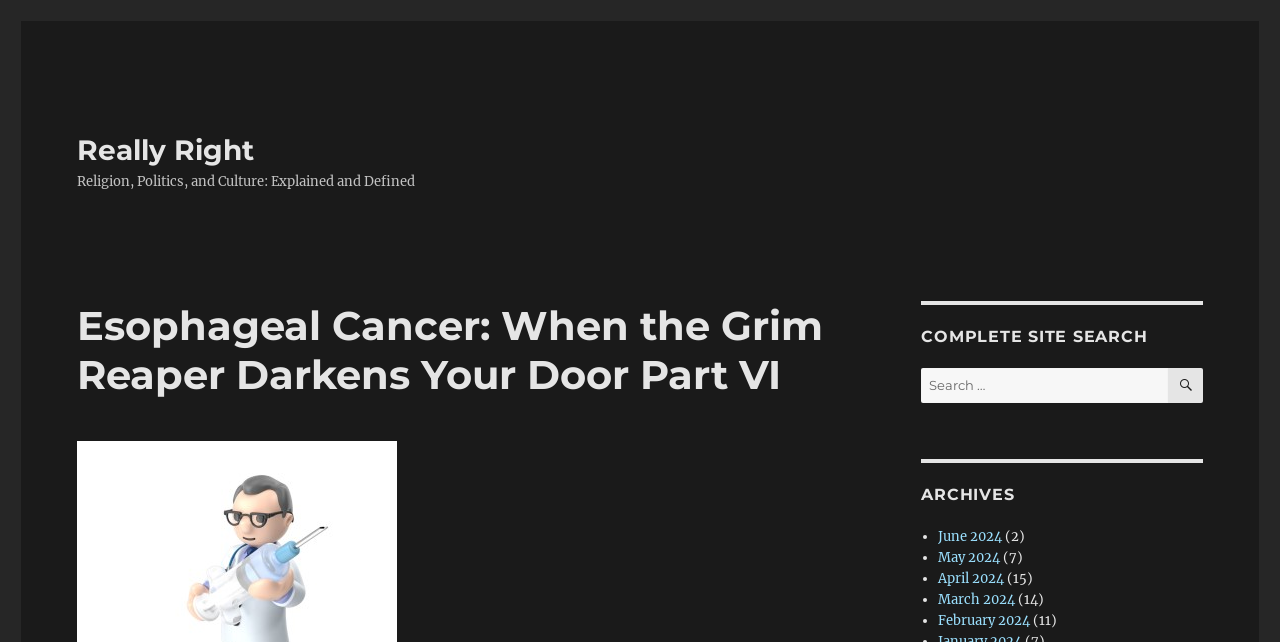Create an in-depth description of the webpage, covering main sections.

The webpage is about Esophageal Cancer, specifically Part VI of a series, as indicated by the title "Esophageal Cancer: When the Grim Reaper Darkens Your Door Part VI – Really Right". 

At the top left, there is a link to "Really Right". Below it, there is a static text "Religion, Politics, and Culture: Explained and Defined". 

Further down, there is a heading "Esophageal Cancer: When the Grim Reaper Darkens Your Door Part VI" which is centered at the top of the page. 

On the right side of the page, there are three sections. The first section is a search function, consisting of a heading "COMPLETE SITE SEARCH", a search box, and a search button with a magnifying glass icon. 

Below the search function, there is an "ARCHIVES" section, which contains a list of links to monthly archives, including June 2024, May 2024, April 2024, March 2024, and February 2024, each with the number of articles in parentheses. The list is formatted with bullet points.